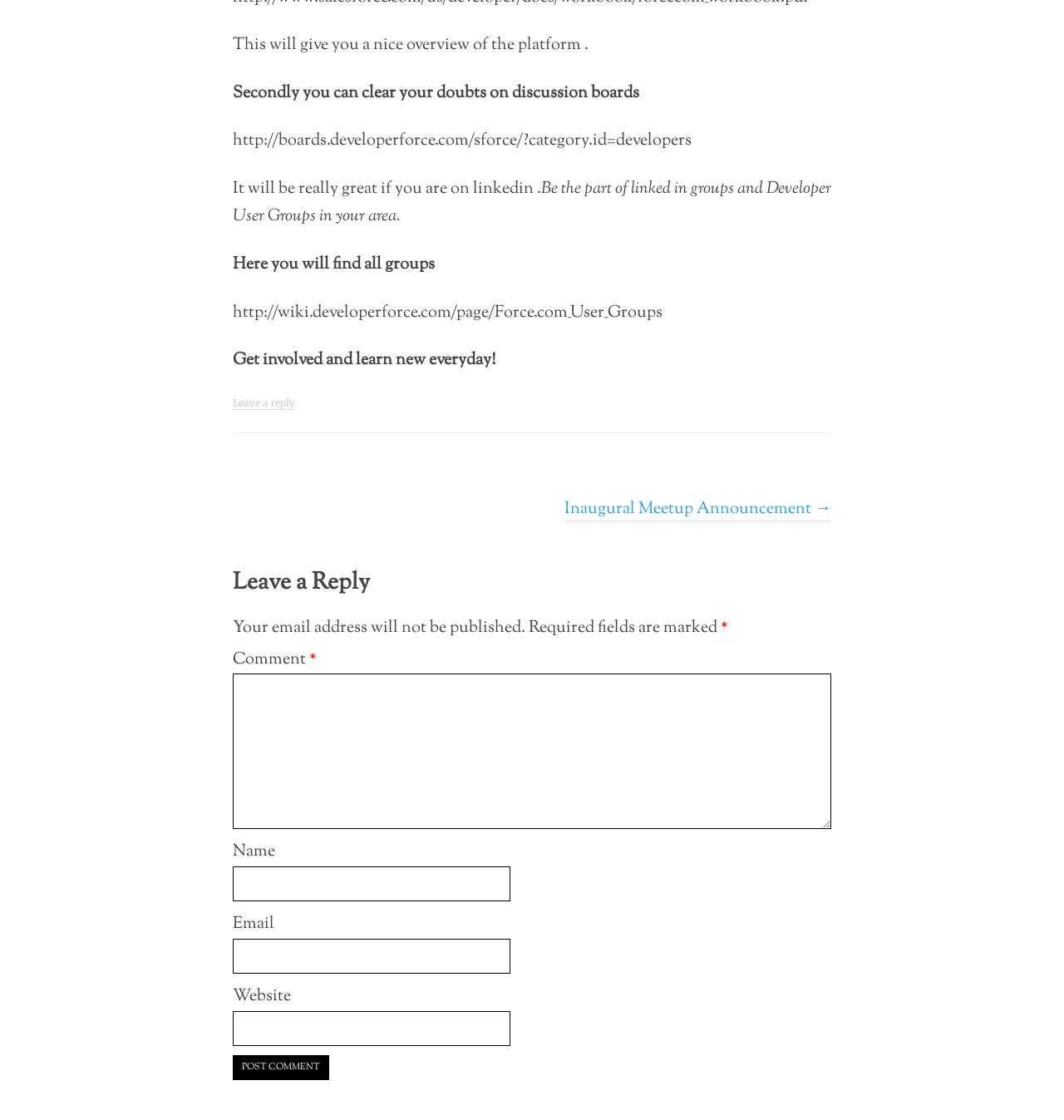Give a one-word or short-phrase answer to the following question: 
What is the button text to submit a comment?

Post Comment